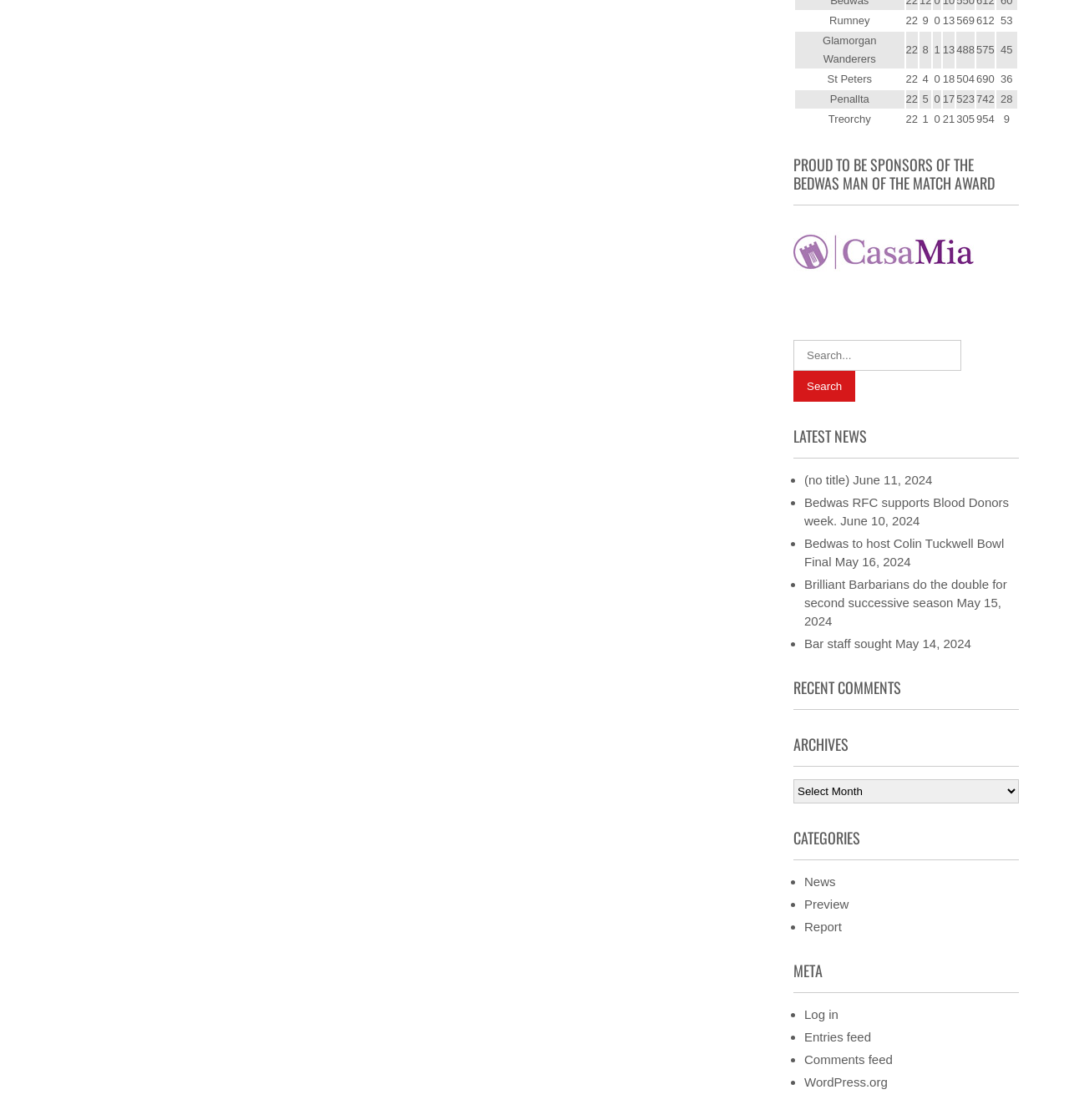Provide a one-word or one-phrase answer to the question:
What is the title of the section below the sponsors' section?

LATEST NEWS